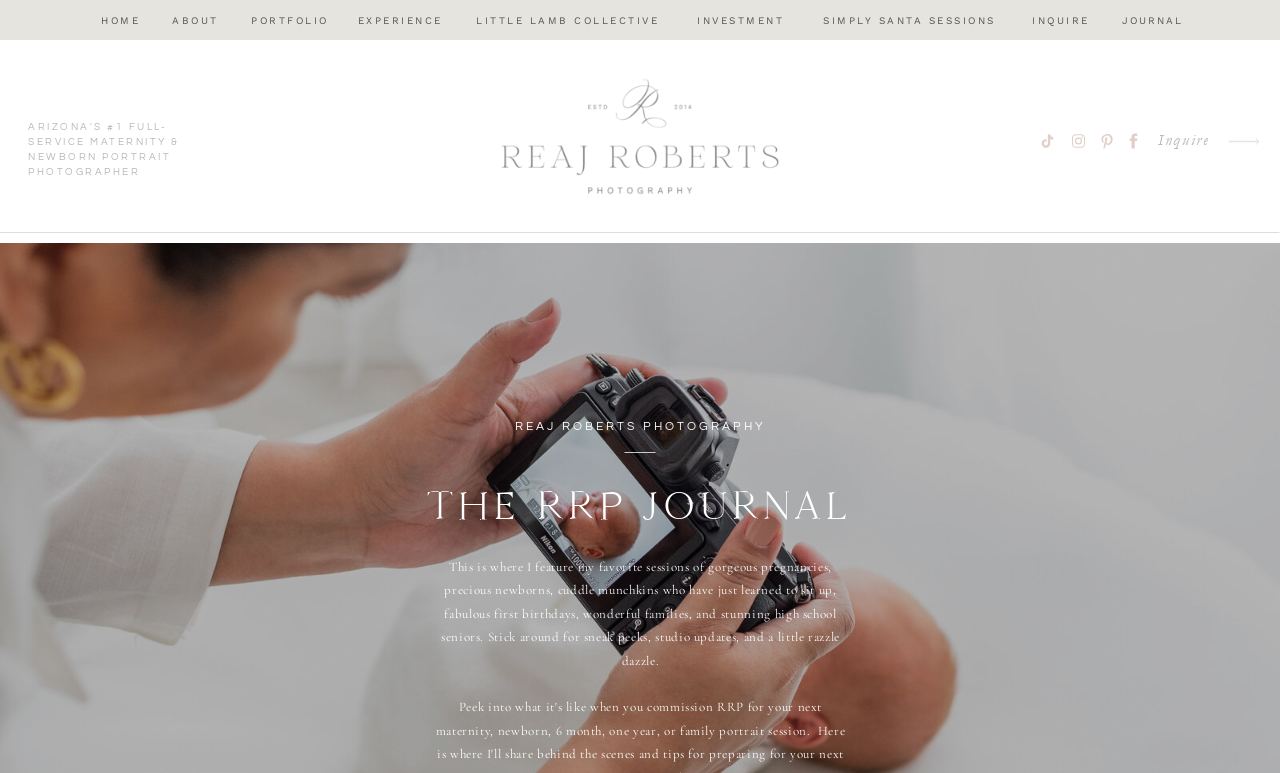Using the webpage screenshot and the element description journal, determine the bounding box coordinates. Specify the coordinates in the format (top-left x, top-left y, bottom-right x, bottom-right y) with values ranging from 0 to 1.

[0.877, 0.016, 0.922, 0.039]